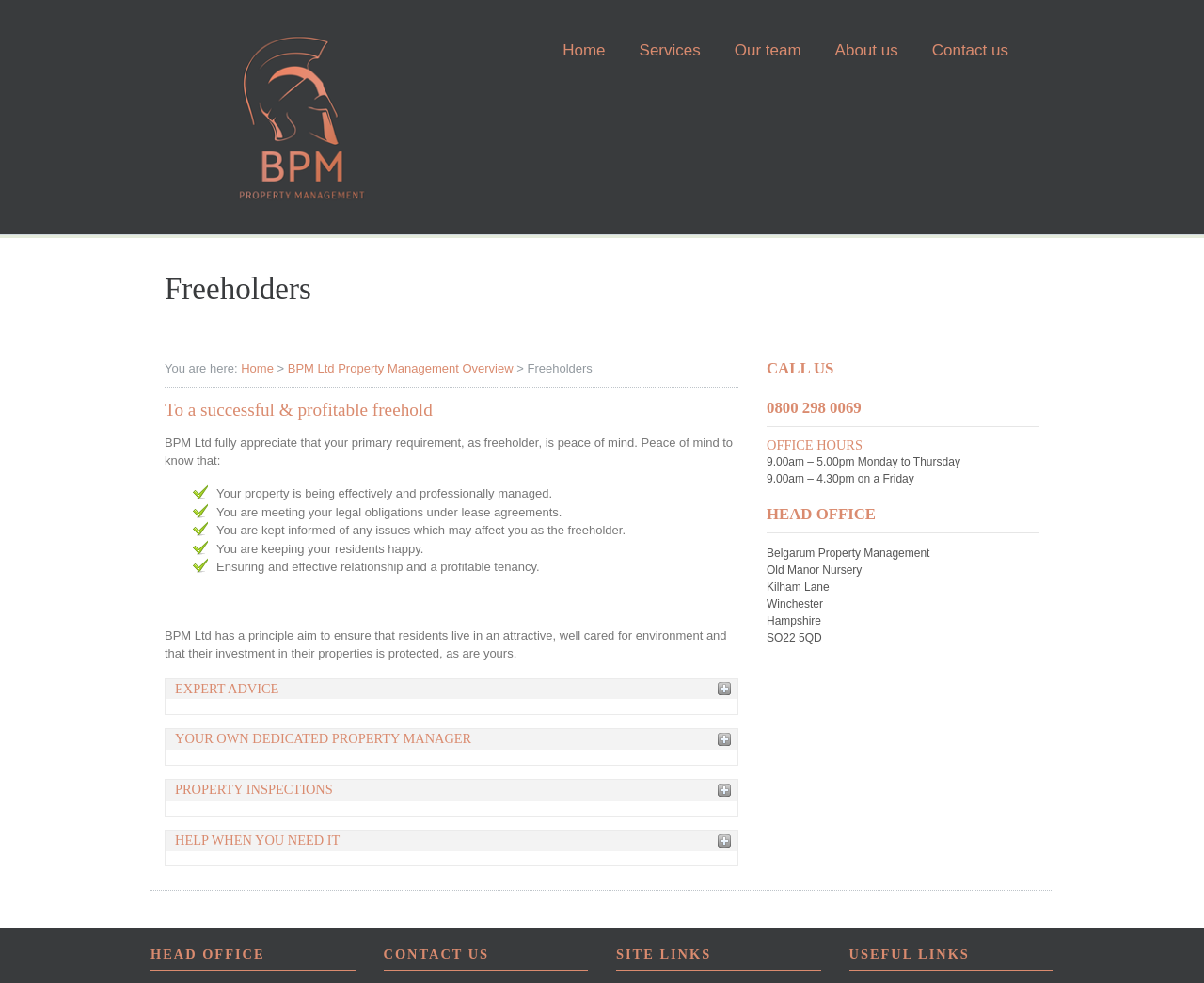Can you specify the bounding box coordinates of the area that needs to be clicked to fulfill the following instruction: "Click the 'Services' link at the top"?

[0.521, 0.033, 0.592, 0.07]